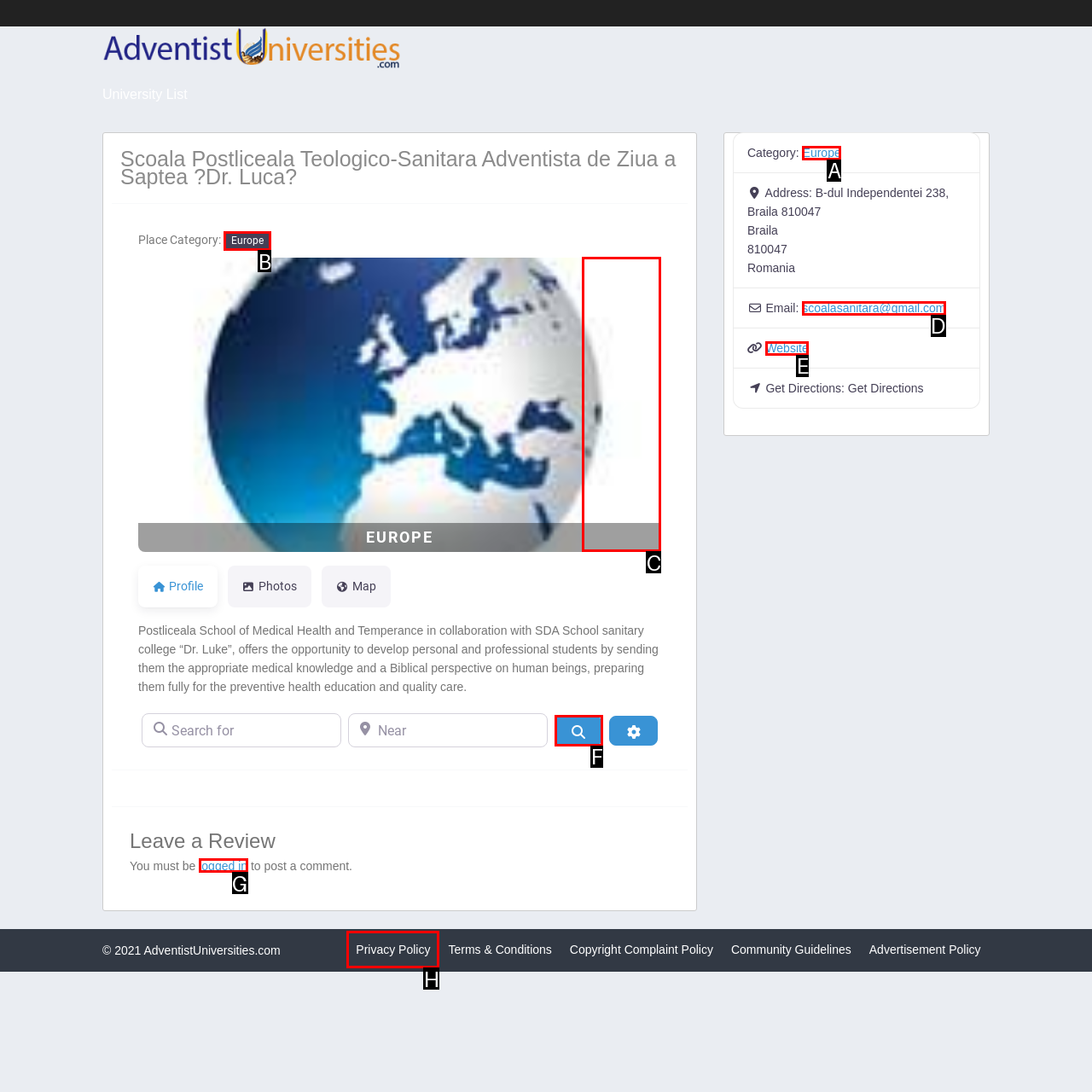Given the task: Click the 'Search' button, tell me which HTML element to click on.
Answer with the letter of the correct option from the given choices.

F